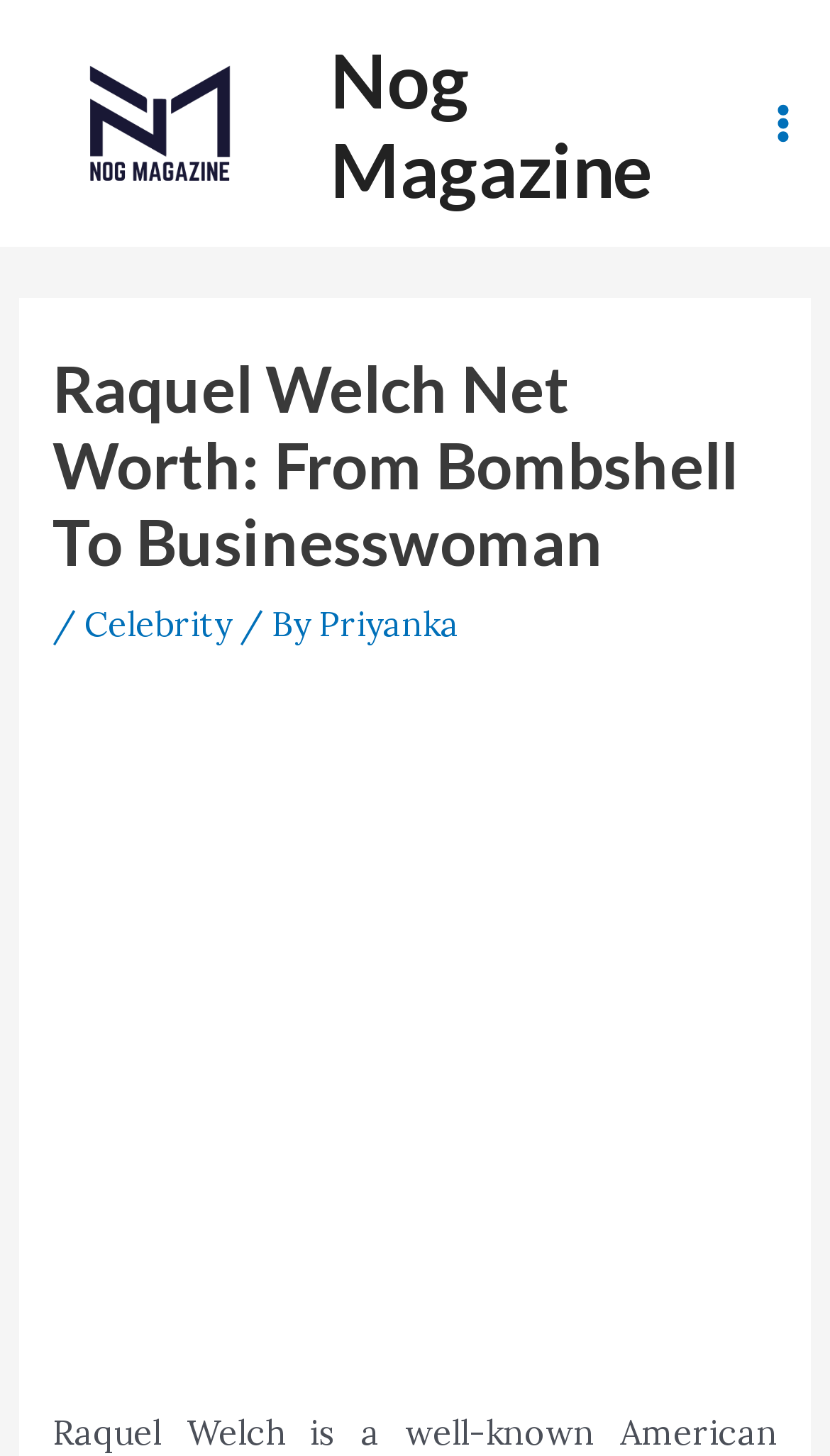Find and extract the text of the primary heading on the webpage.

Raquel Welch Net Worth: From Bombshell To Businesswoman